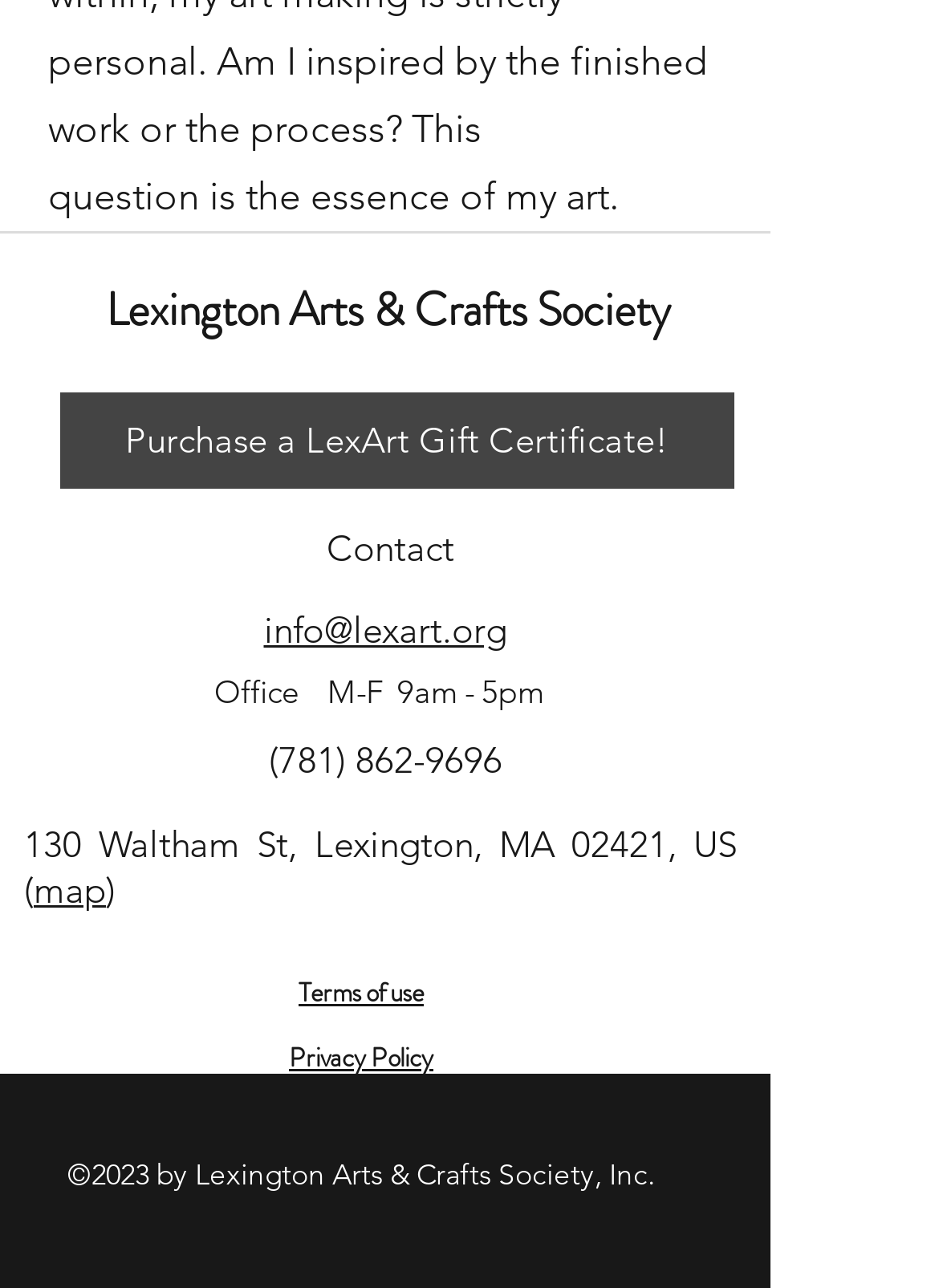Give a one-word or short phrase answer to this question: 
What is the name of the organization?

Lexington Arts & Crafts Society